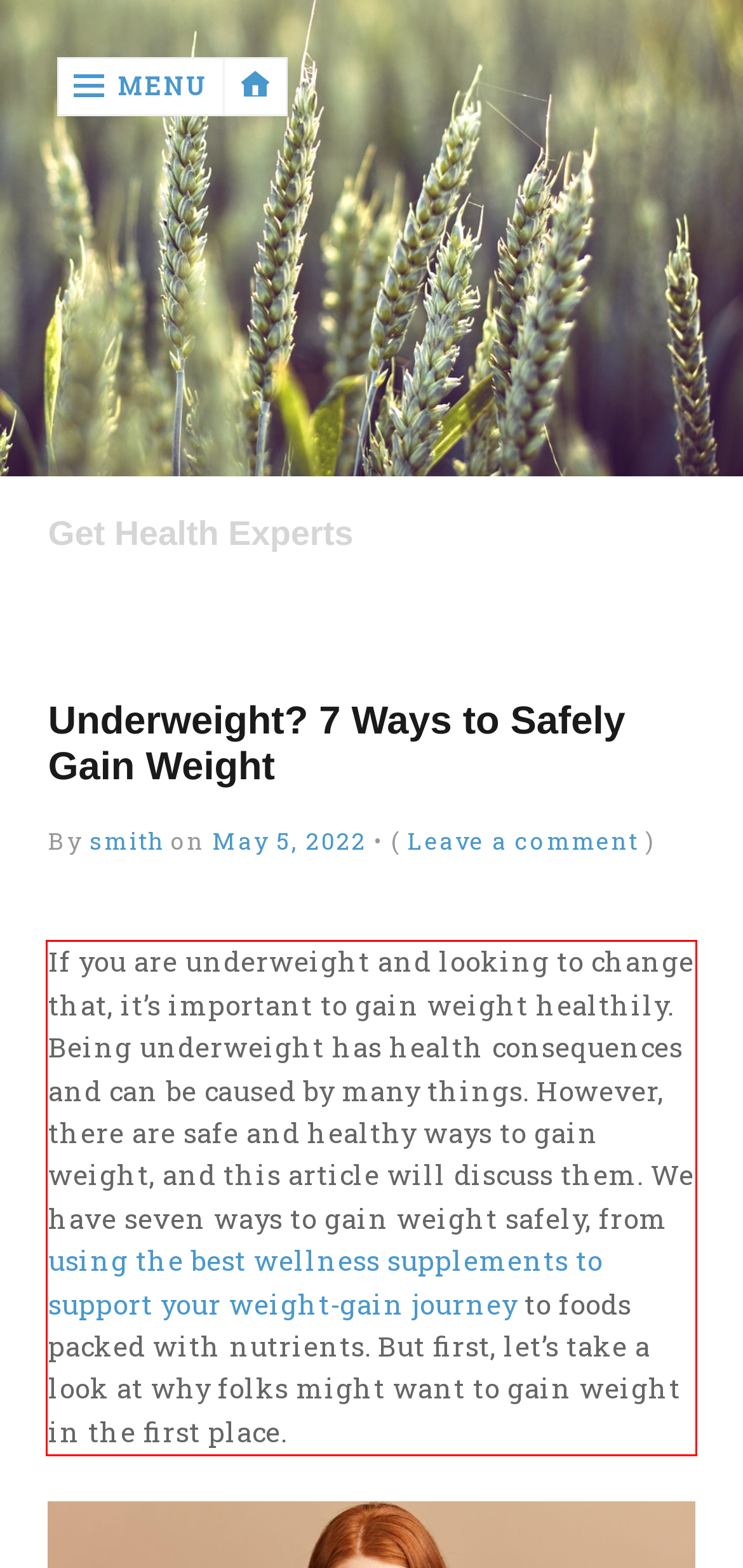Please identify the text within the red rectangular bounding box in the provided webpage screenshot.

If you are underweight and looking to change that, it’s important to gain weight healthily. Being underweight has health consequences and can be caused by many things. However, there are safe and healthy ways to gain weight, and this article will discuss them. We have seven ways to gain weight safely, from using the best wellness supplements to support your weight-gain journey to foods packed with nutrients. But first, let’s take a look at why folks might want to gain weight in the first place.